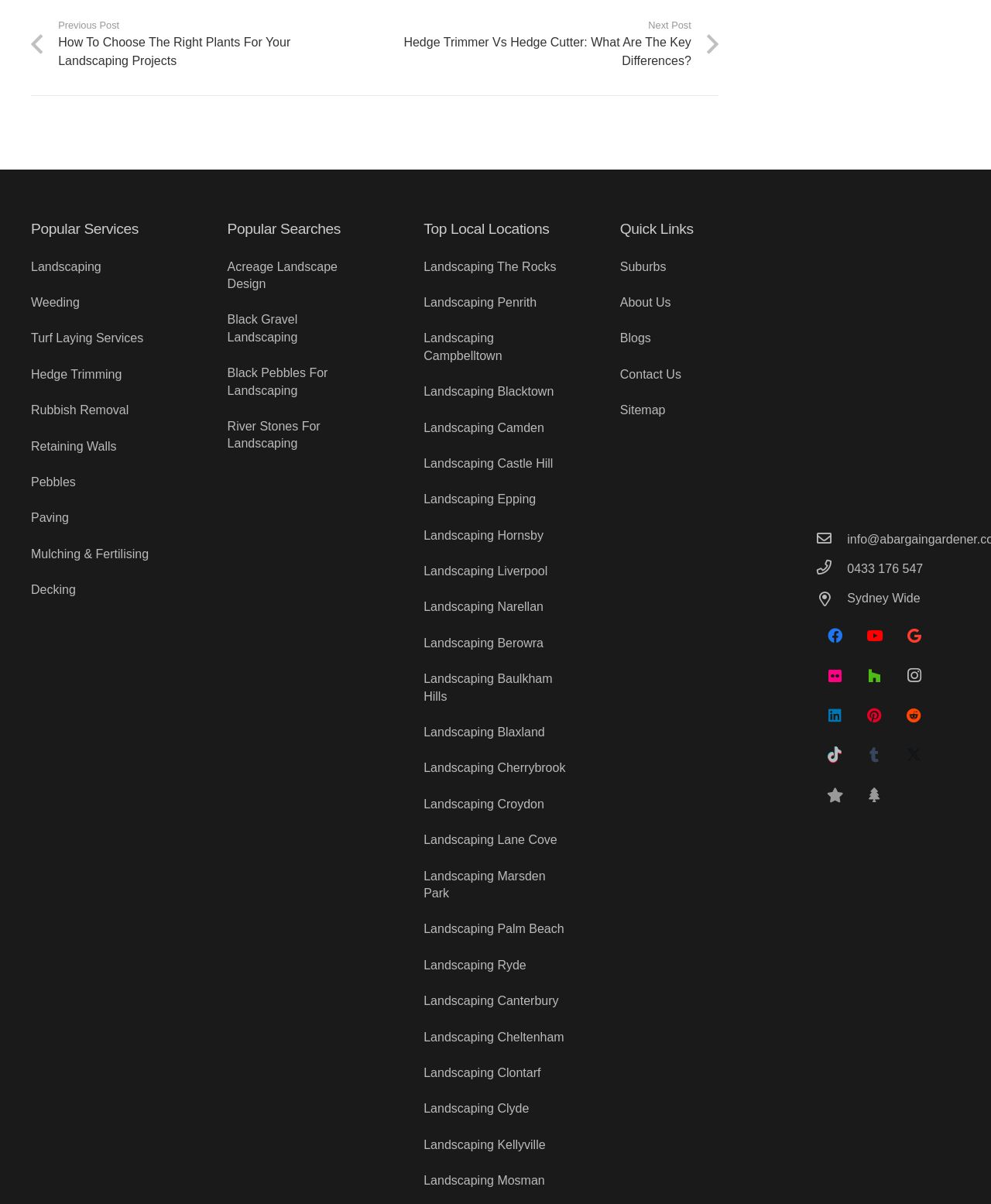Pinpoint the bounding box coordinates of the clickable element to carry out the following instruction: "Explore 'Suburbs' page."

[0.626, 0.216, 0.672, 0.227]